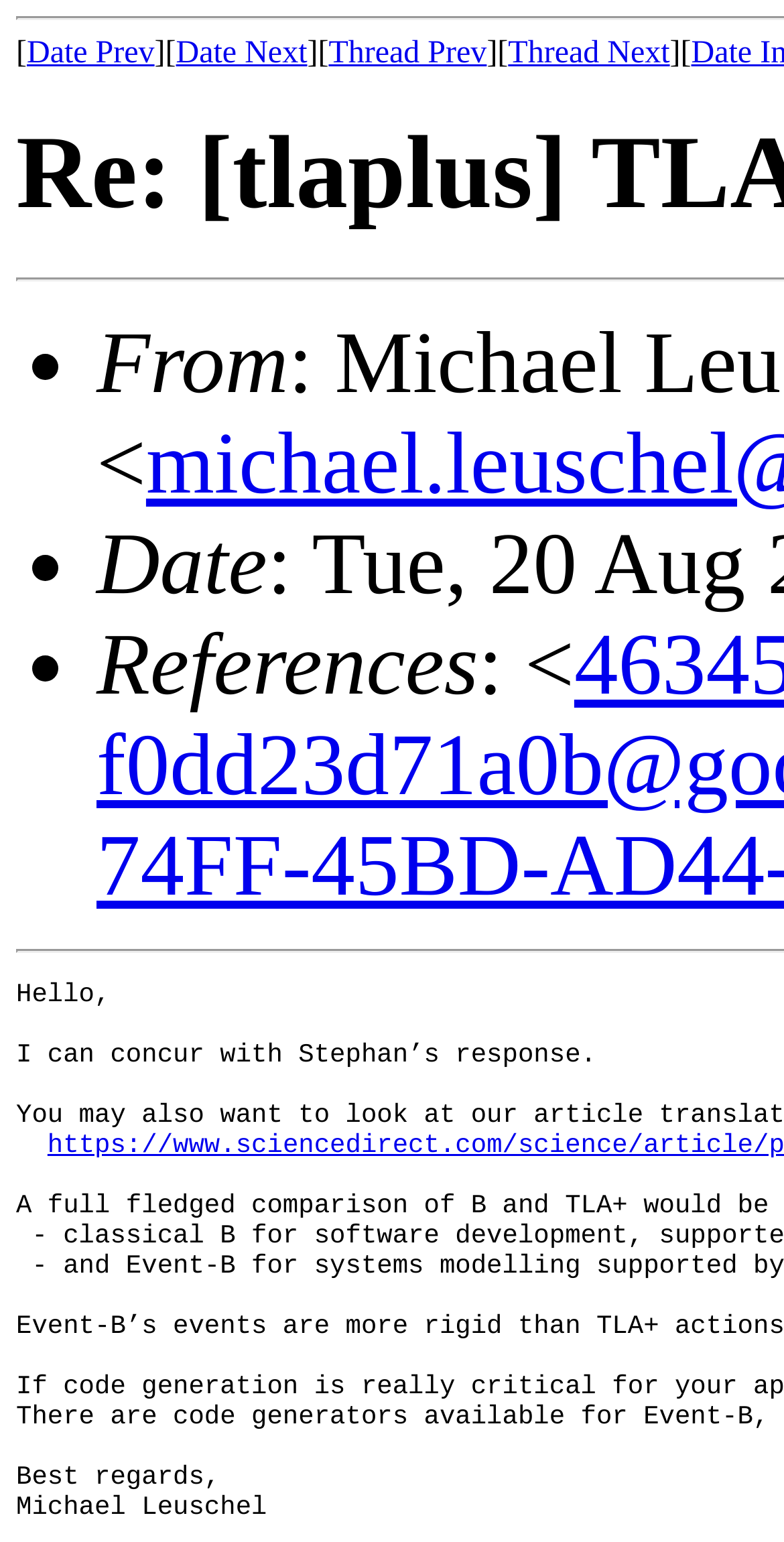Identify the title of the webpage and provide its text content.

Re: [tlaplus] TLA+, Event B comparison